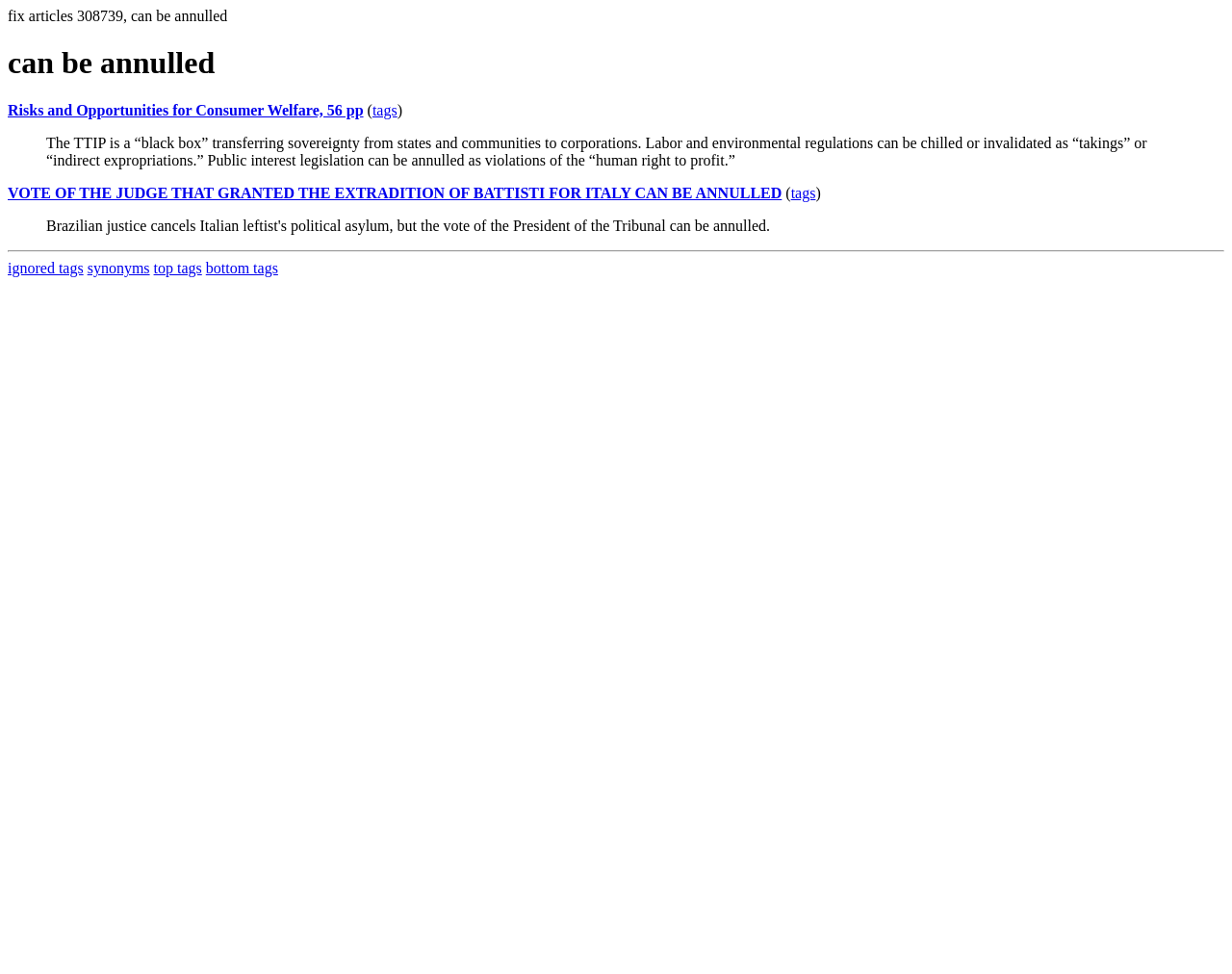Identify the bounding box for the UI element specified in this description: "tags". The coordinates must be four float numbers between 0 and 1, formatted as [left, top, right, bottom].

[0.302, 0.105, 0.322, 0.121]